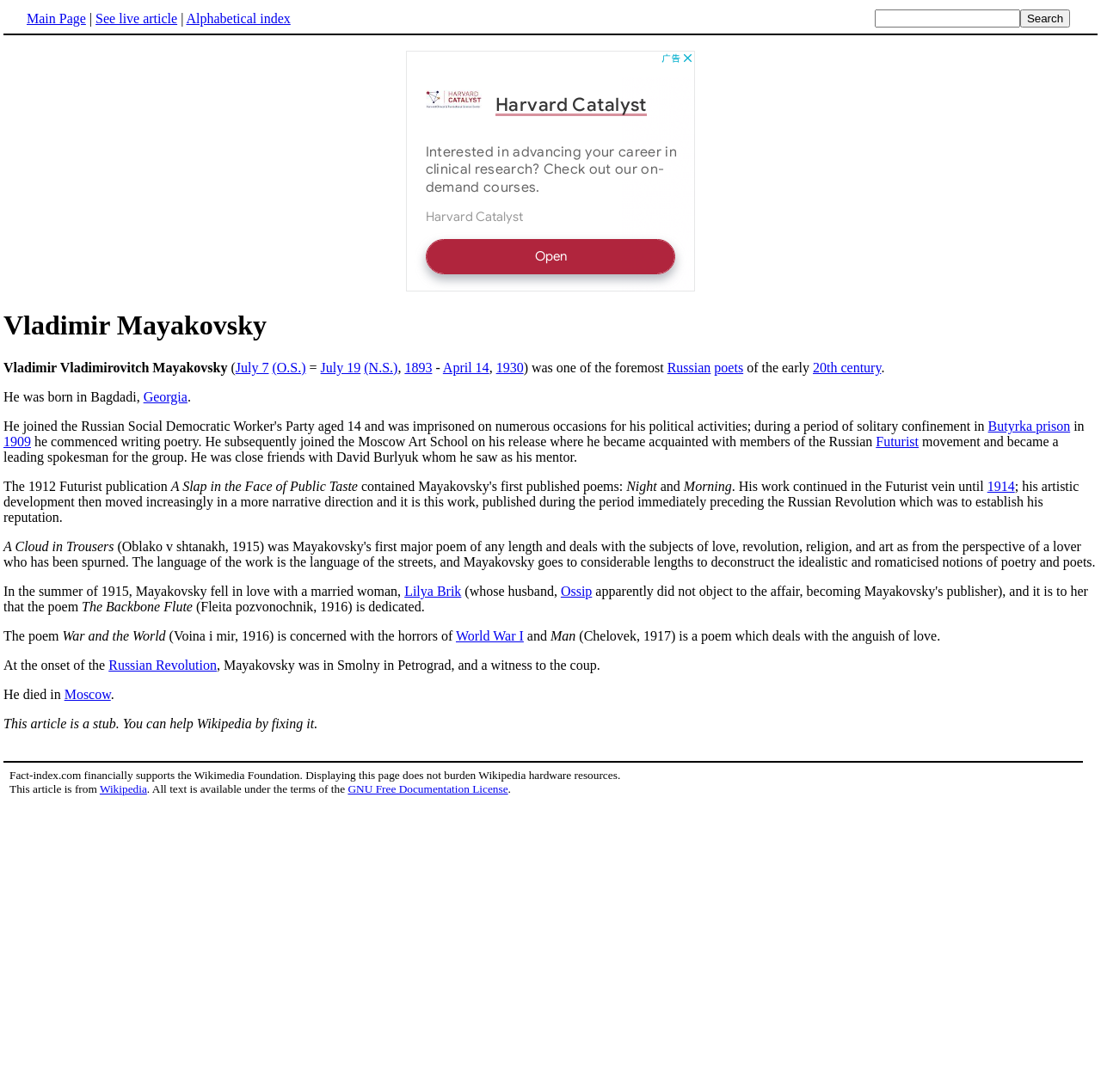Could you determine the bounding box coordinates of the clickable element to complete the instruction: "Check the Wikipedia article"? Provide the coordinates as four float numbers between 0 and 1, i.e., [left, top, right, bottom].

[0.091, 0.716, 0.133, 0.728]